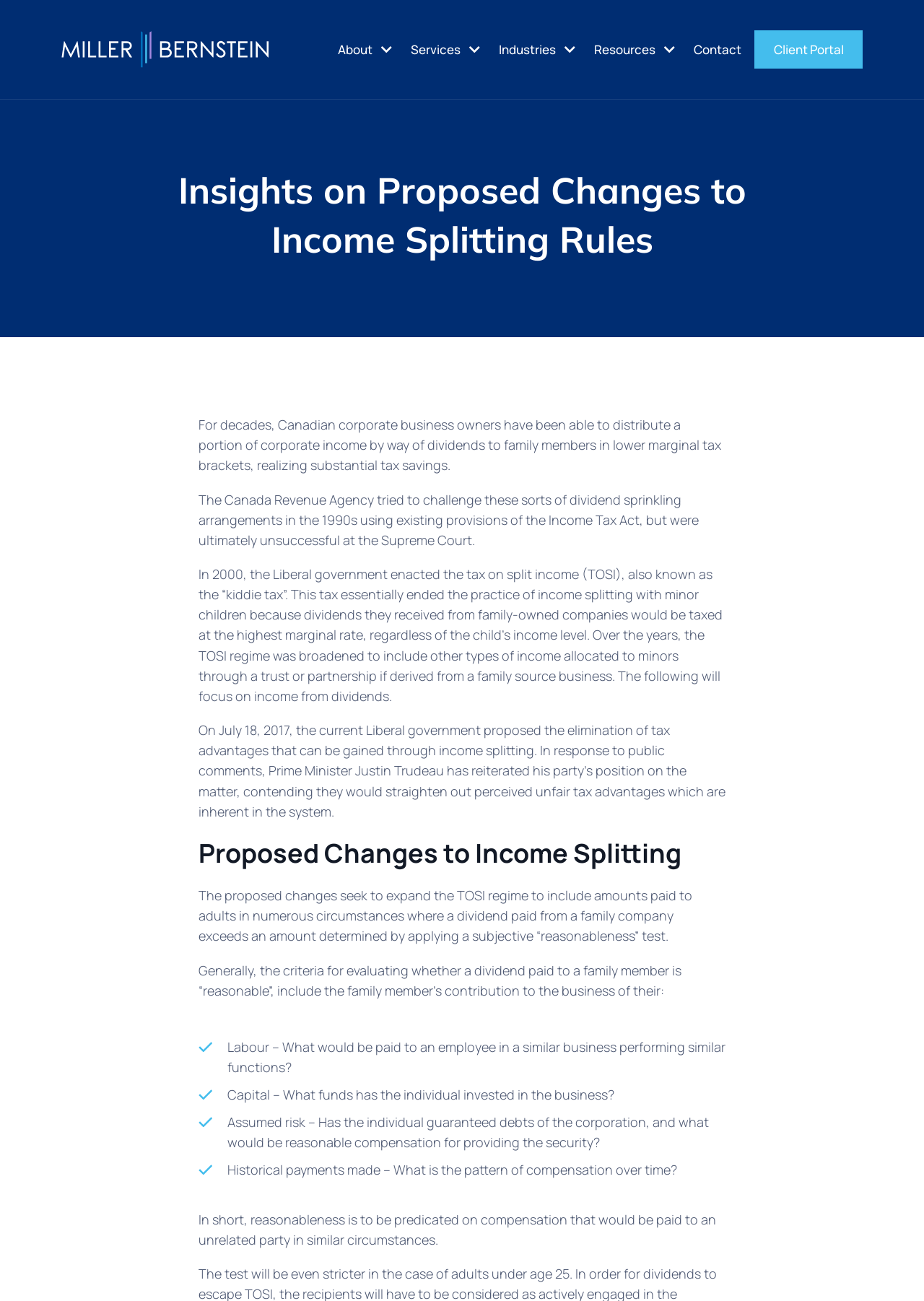Based on the element description About, identify the bounding box coordinates for the UI element. The coordinates should be in the format (top-left x, top-left y, bottom-right x, bottom-right y) and within the 0 to 1 range.

[0.355, 0.031, 0.434, 0.046]